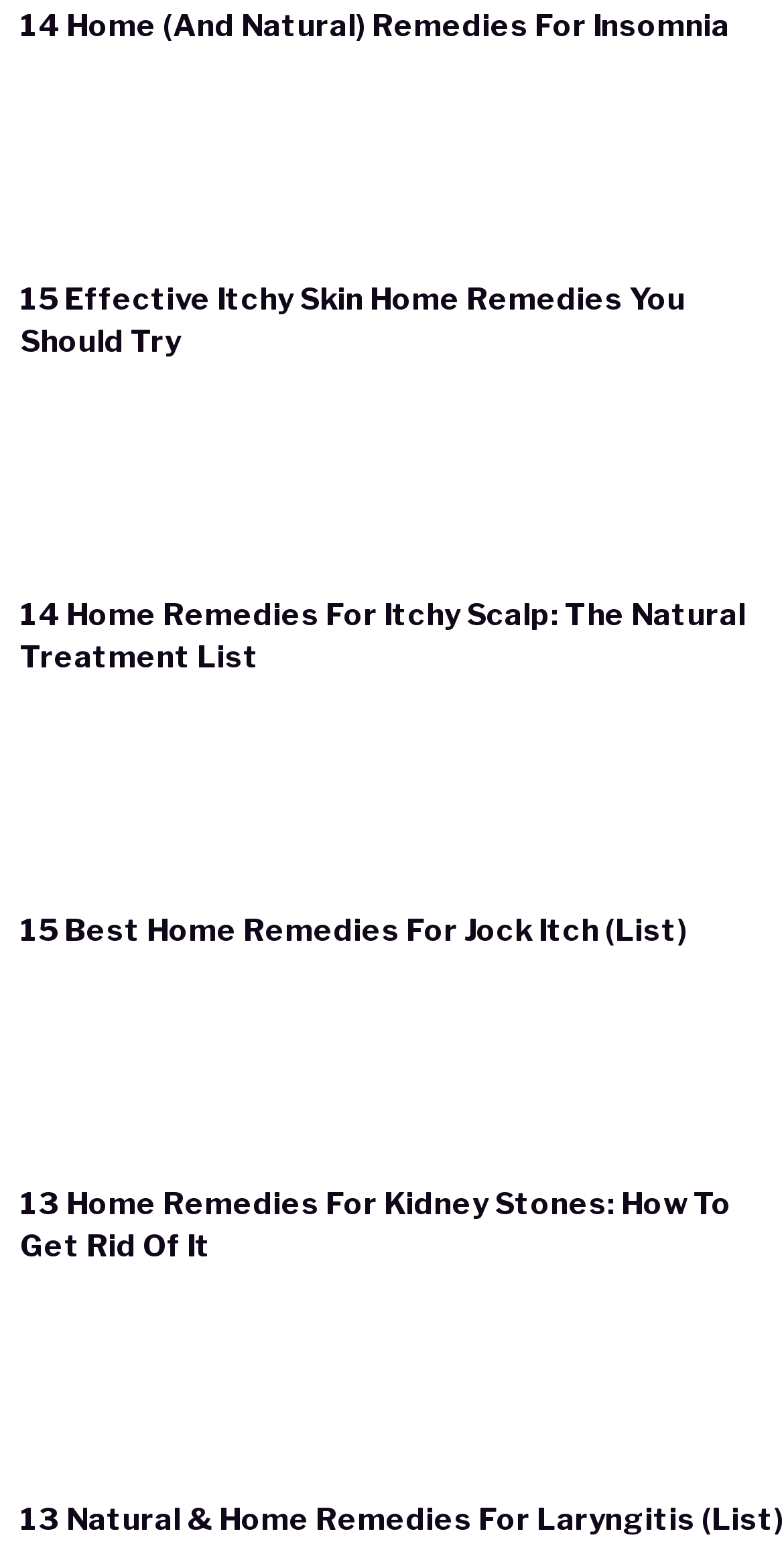Provide a one-word or brief phrase answer to the question:
What is the topic of the first home remedy?

Insomnia